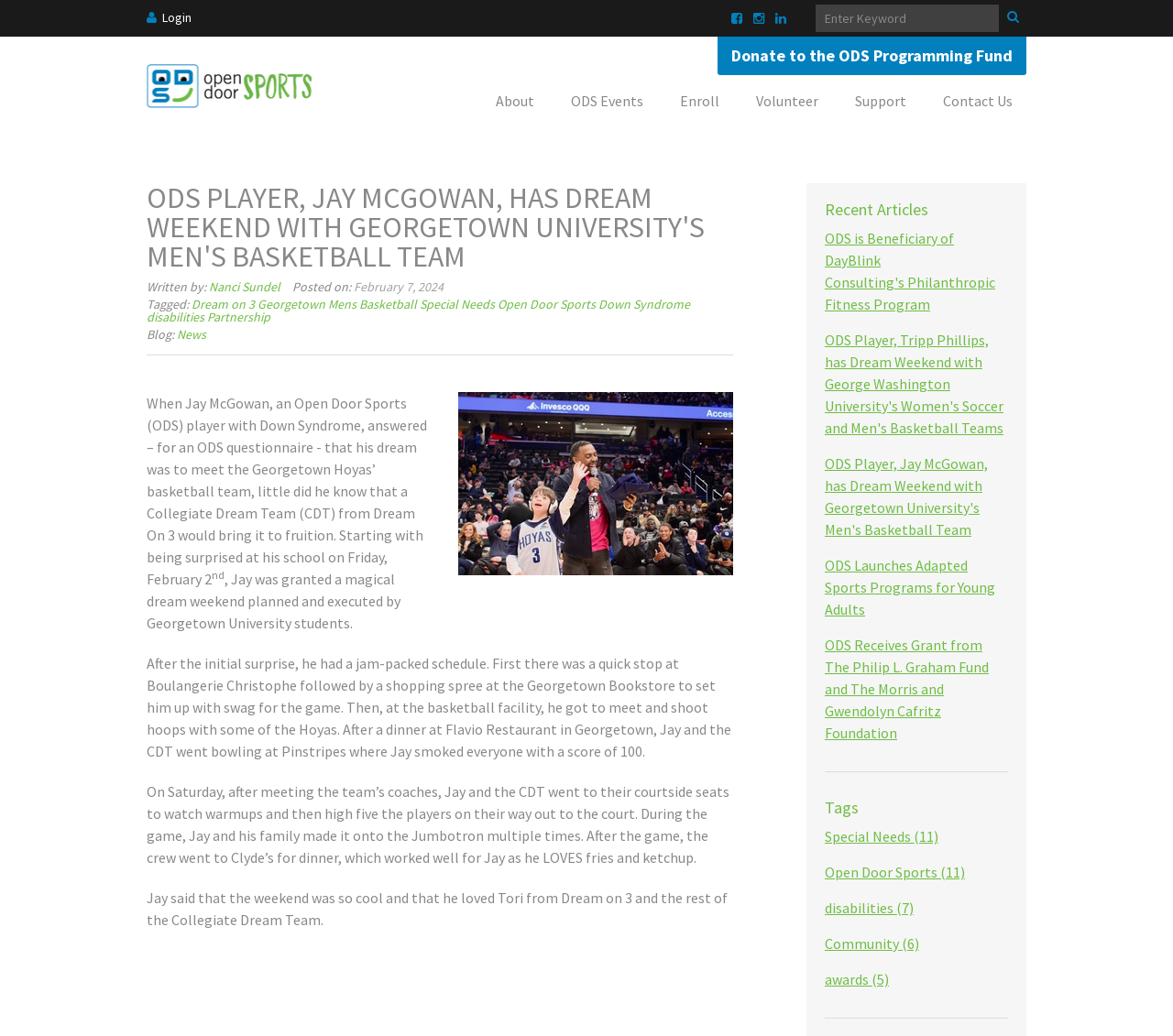Respond with a single word or phrase to the following question:
Who wrote this article?

Nanci Sundel